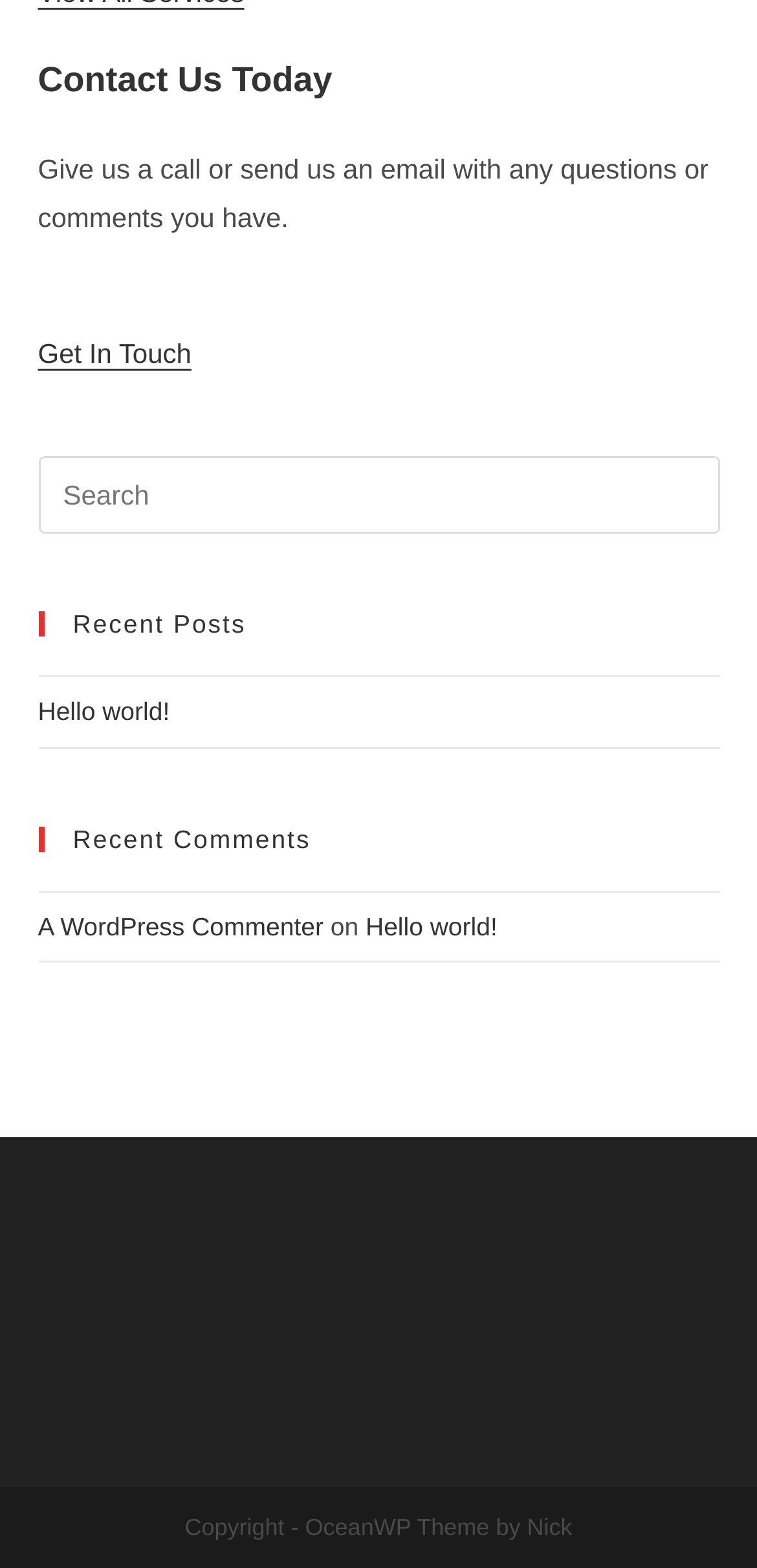Extract the bounding box coordinates for the UI element described as: "A WordPress Commenter".

[0.05, 0.581, 0.427, 0.6]